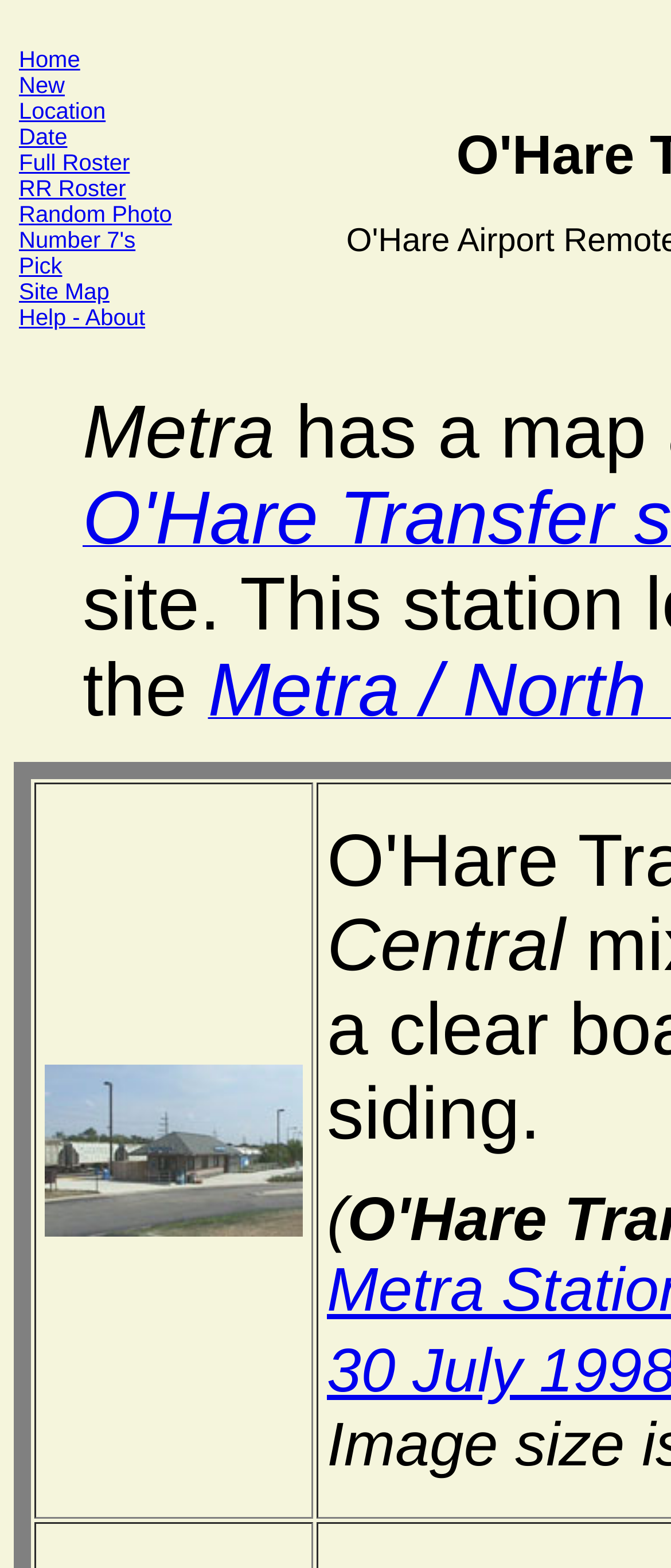Review the image closely and give a comprehensive answer to the question: How many links are in the top navigation bar?

I counted the number of links in the top navigation bar, which includes 'Home', 'New', 'Location', 'Date', 'Full Roster', 'RR Roster', 'Random Photo', 'Number 7's Pick', 'Site Map', 'Help - About'. There are 13 links in total.